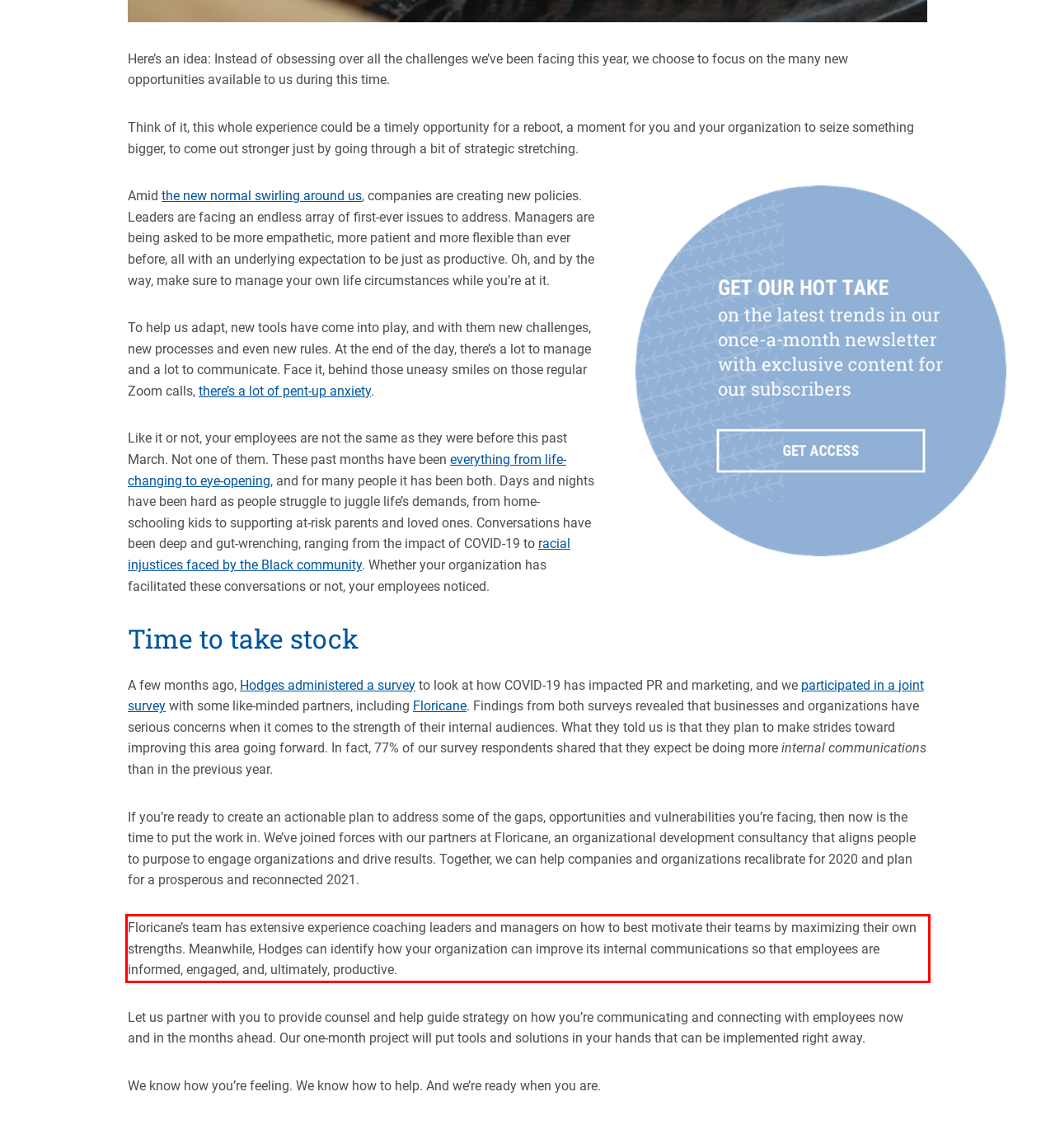You have a screenshot with a red rectangle around a UI element. Recognize and extract the text within this red bounding box using OCR.

Floricane’s team has extensive experience coaching leaders and managers on how to best motivate their teams by maximizing their own strengths. Meanwhile, Hodges can identify how your organization can improve its internal communications so that employees are informed, engaged, and, ultimately, productive.